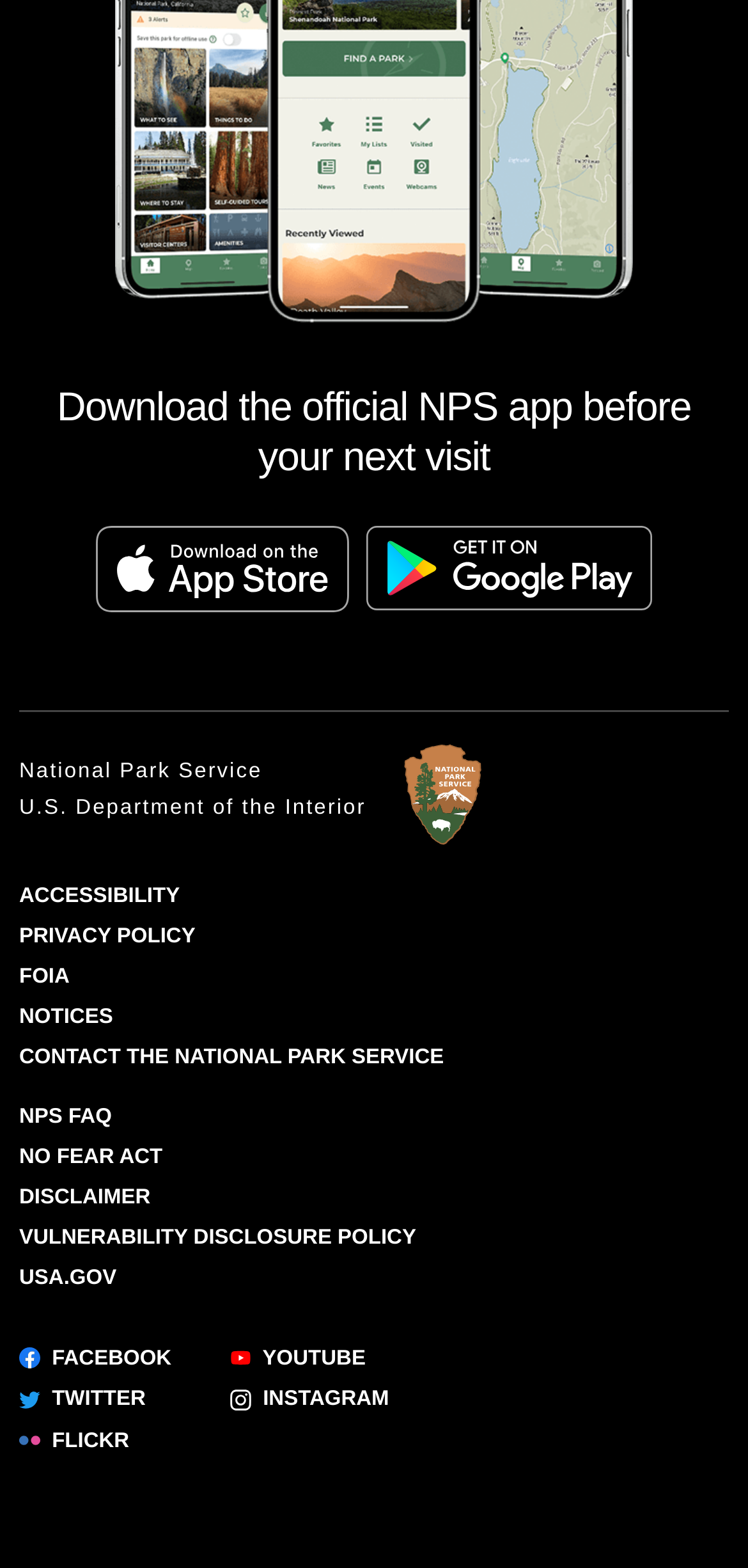Using the elements shown in the image, answer the question comprehensively: What is the purpose of the app mentioned on the webpage?

The webpage has a prominent message 'Download the official NPS app before your next visit' which suggests that the app is related to the National Park Service. This implies that the app is likely used for planning or navigating visits to national parks.